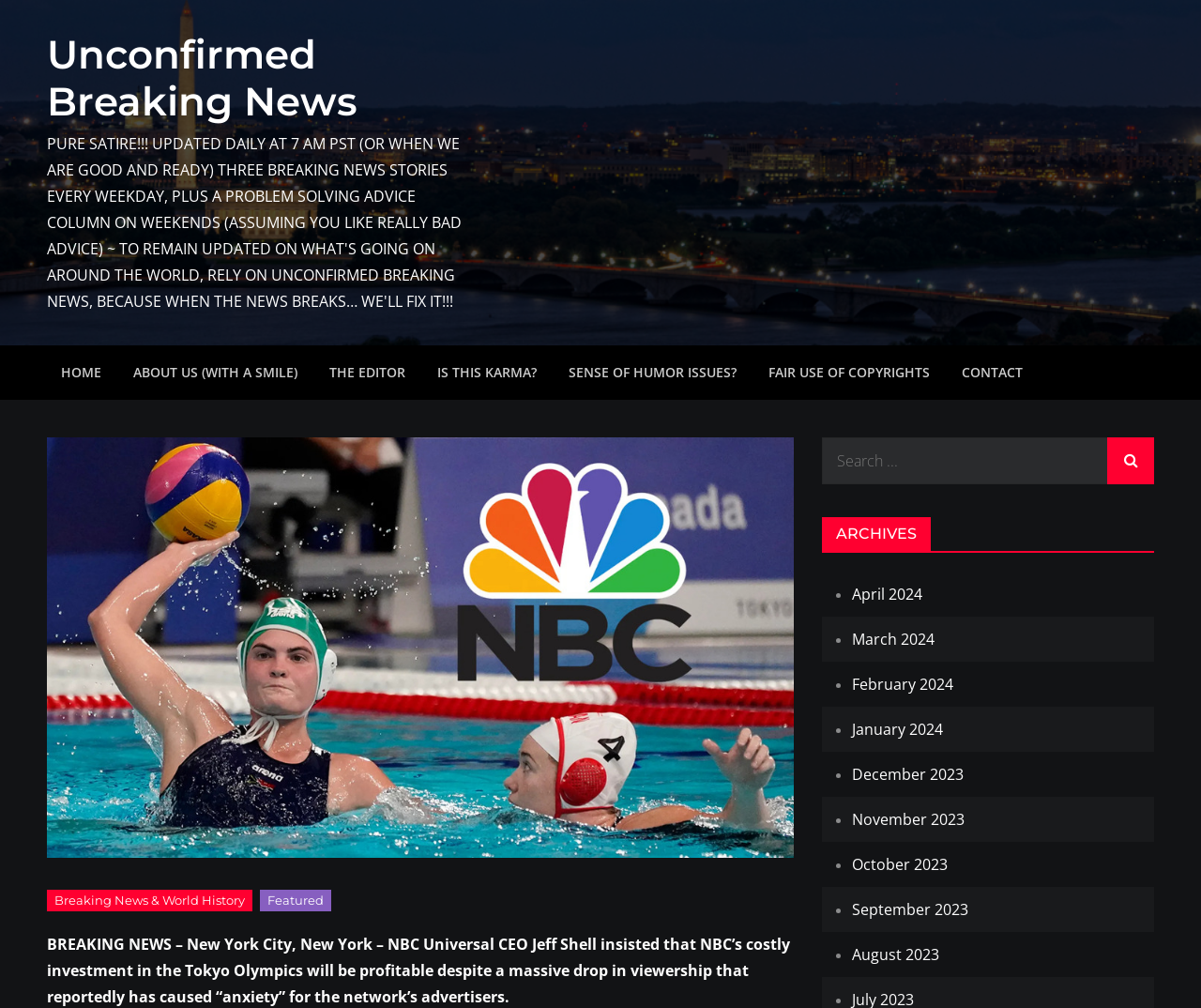Pinpoint the bounding box coordinates of the area that must be clicked to complete this instruction: "Search for breaking news".

[0.684, 0.434, 0.961, 0.48]